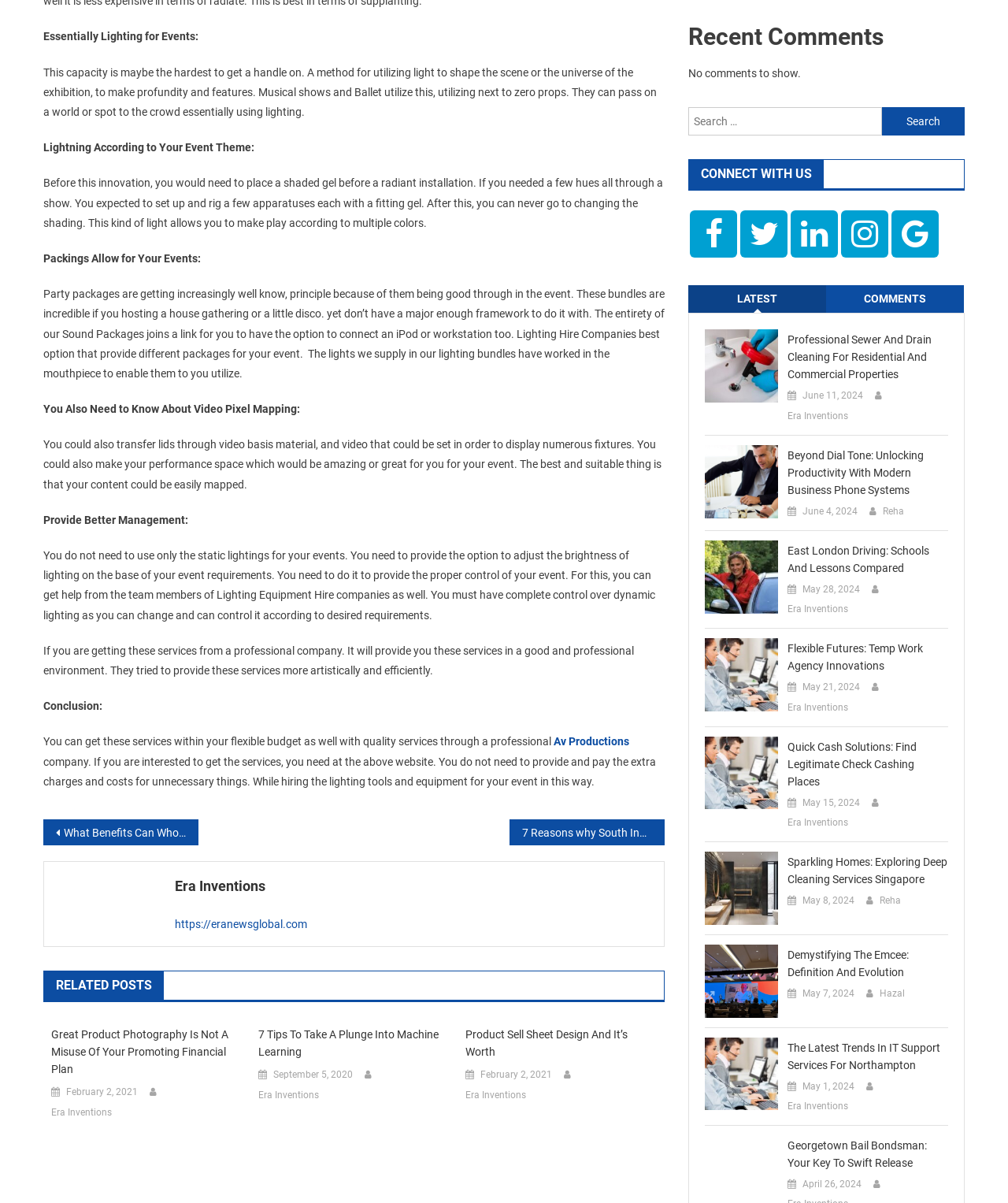Predict the bounding box coordinates for the UI element described as: "title="Social Media Icons"". The coordinates should be four float numbers between 0 and 1, presented as [left, top, right, bottom].

[0.684, 0.175, 0.731, 0.214]